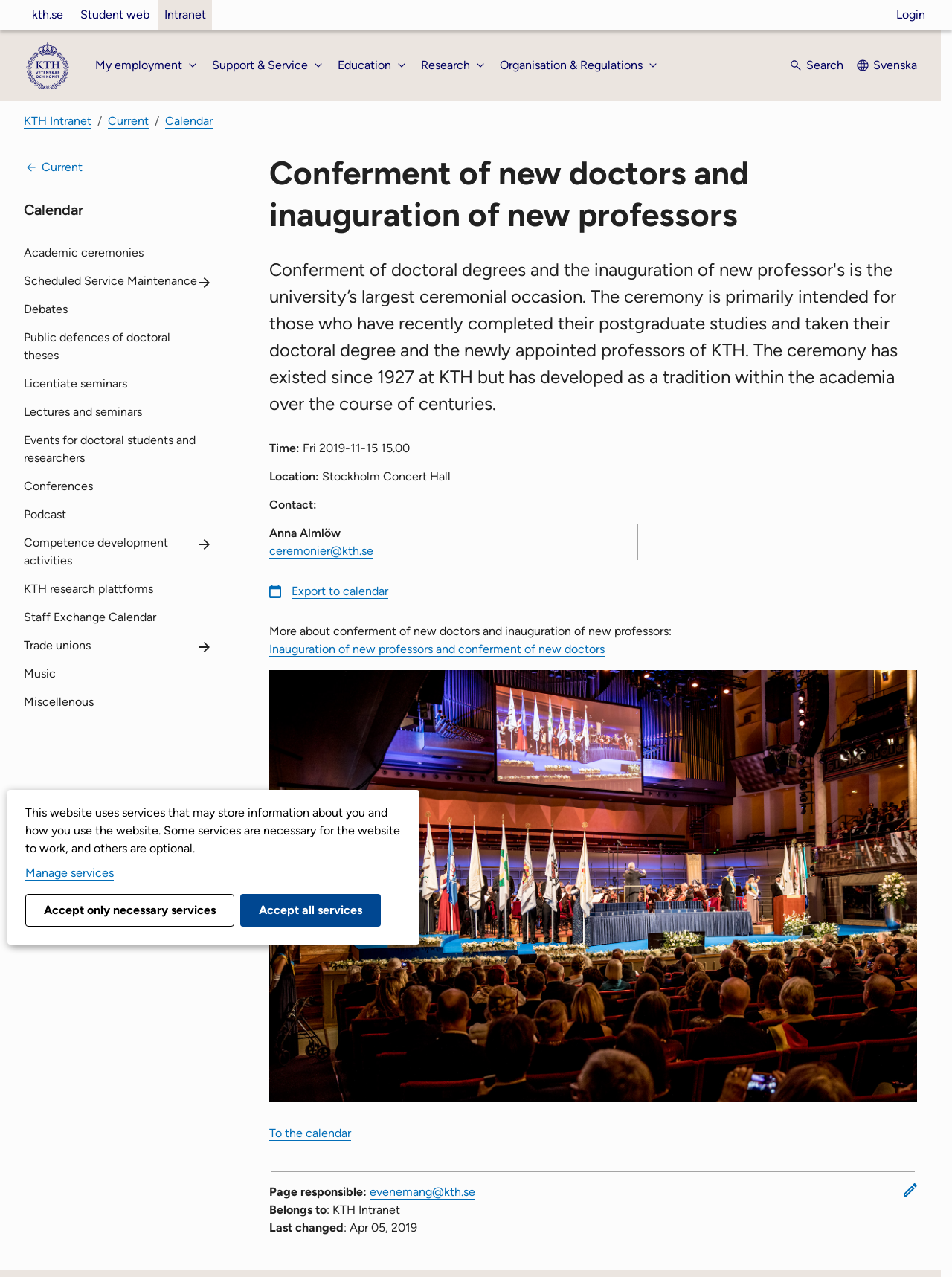Please identify the bounding box coordinates of the element I should click to complete this instruction: 'Learn about academic ceremonies'. The coordinates should be given as four float numbers between 0 and 1, like this: [left, top, right, bottom].

[0.025, 0.187, 0.22, 0.209]